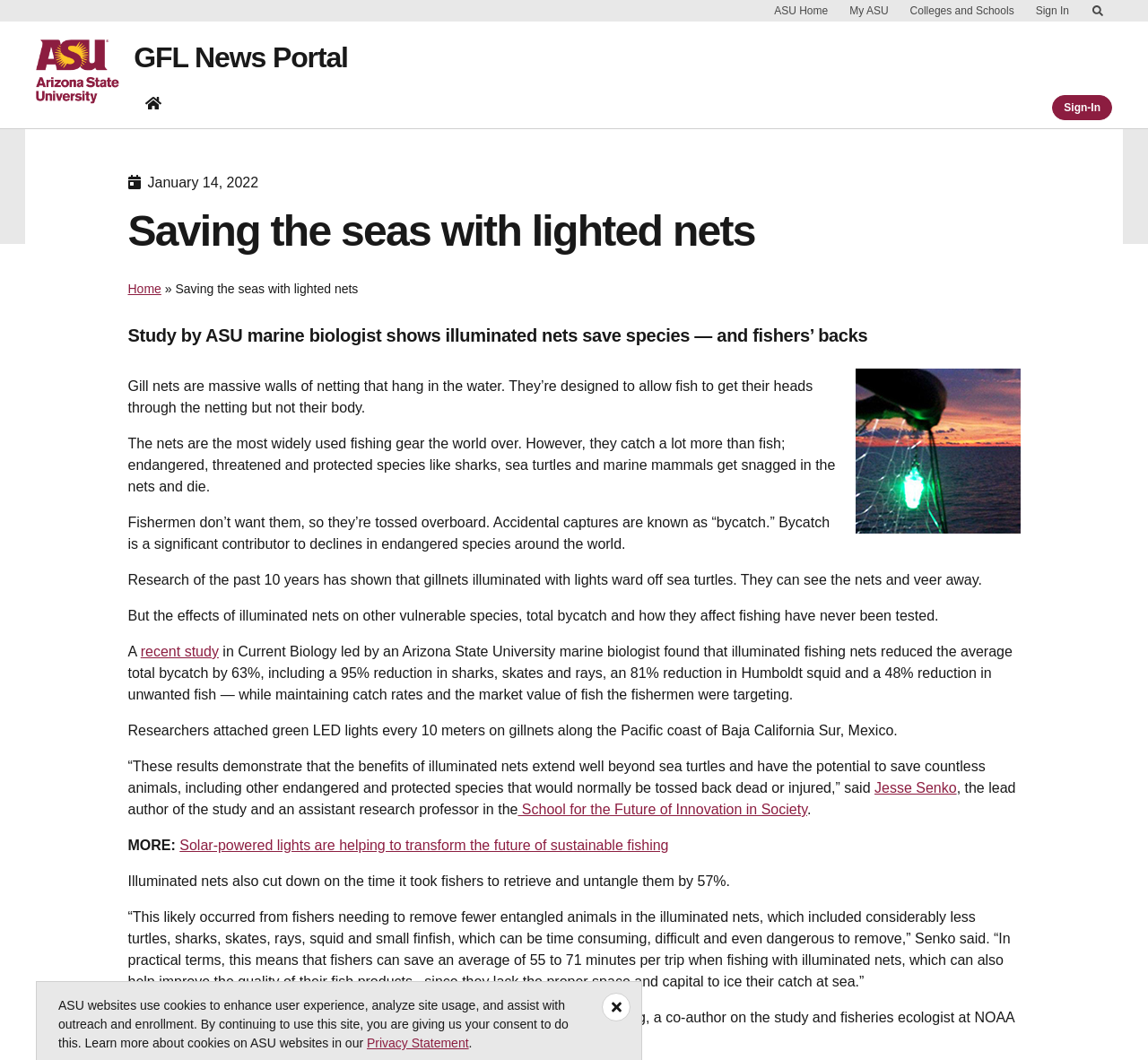Extract the bounding box coordinates for the HTML element that matches this description: "My ASU". The coordinates should be four float numbers between 0 and 1, i.e., [left, top, right, bottom].

[0.734, 0.002, 0.78, 0.019]